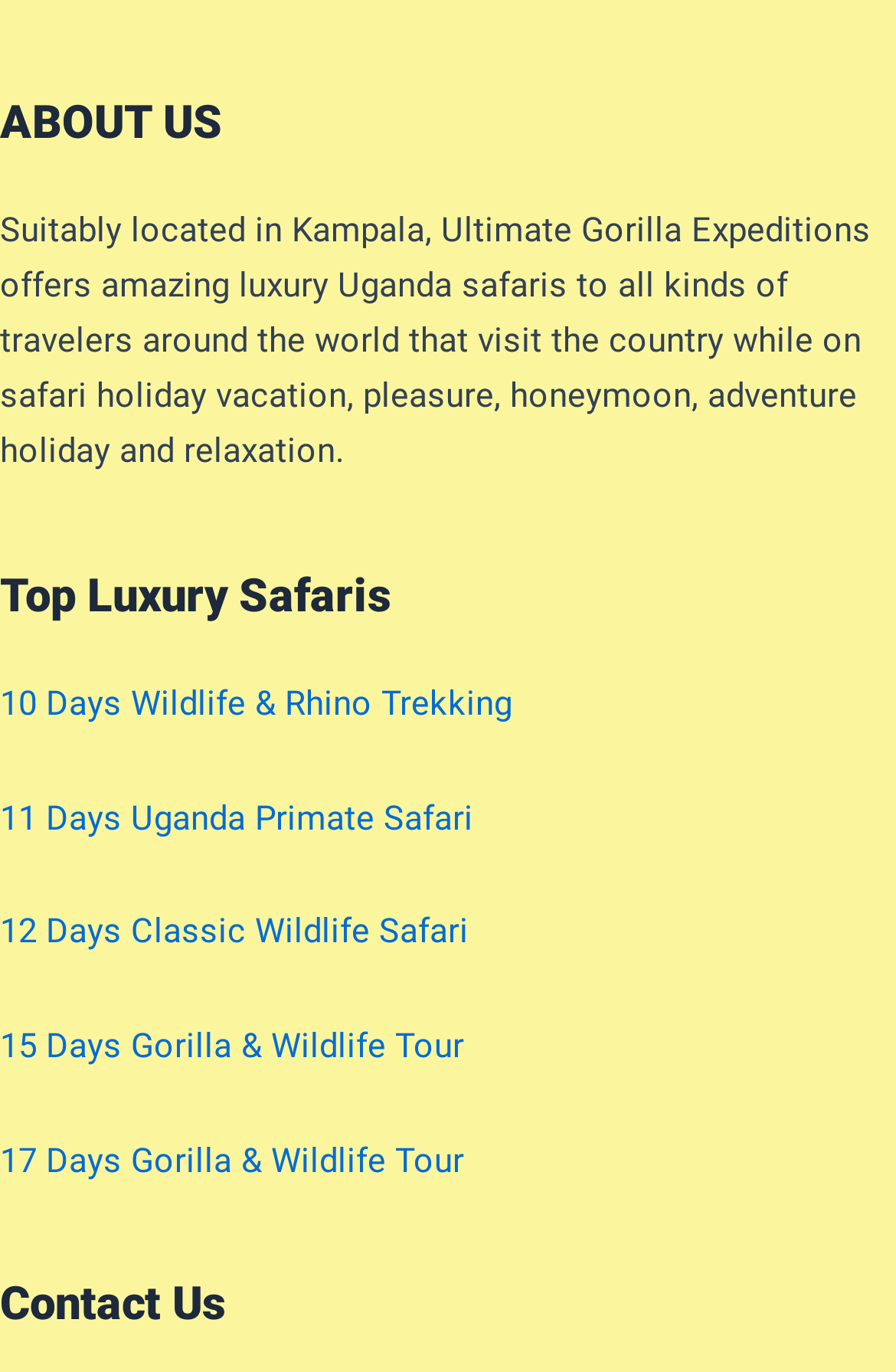Using the description "11 Days Uganda Primate Safari", locate and provide the bounding box of the UI element.

[0.0, 0.581, 0.528, 0.611]